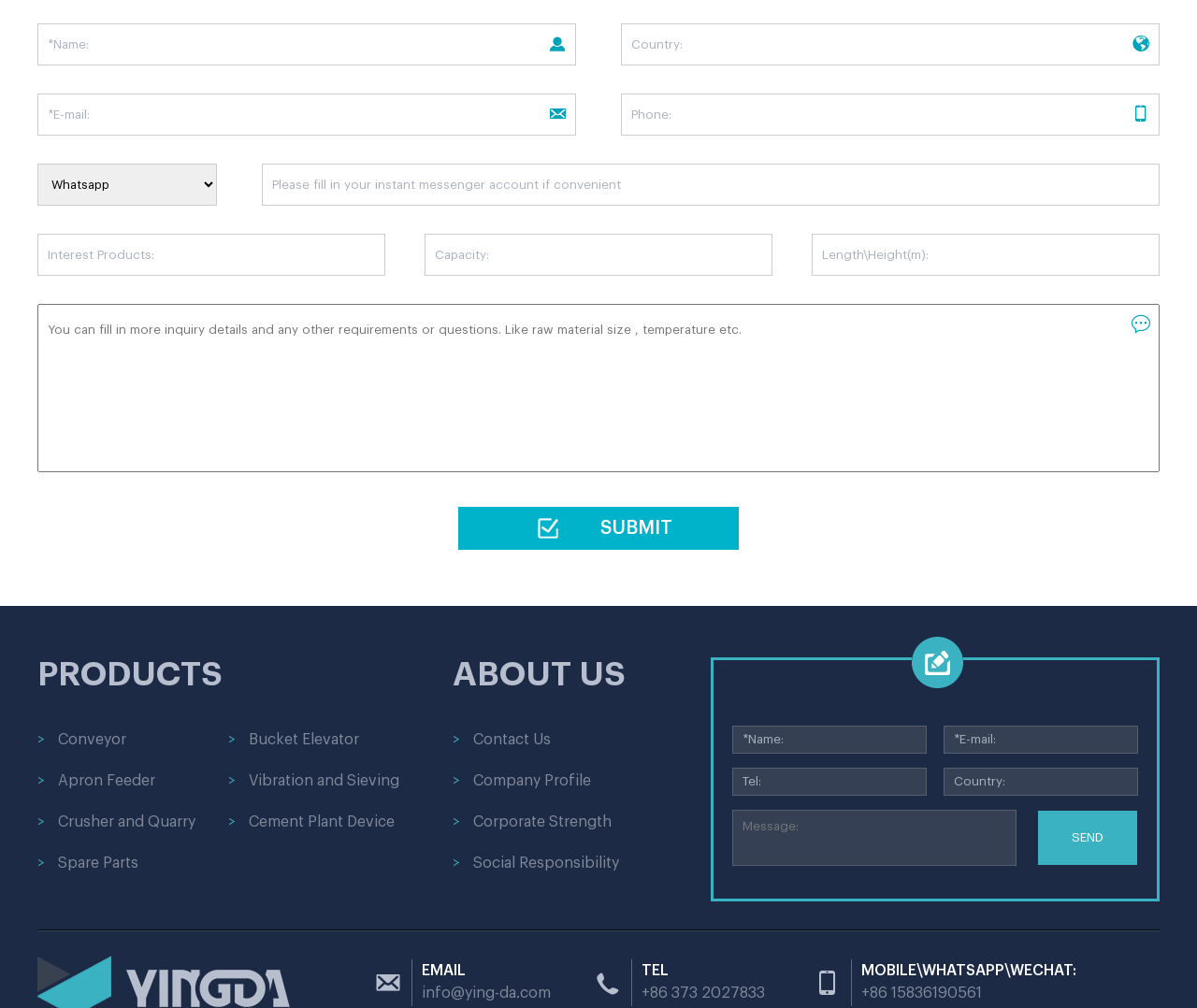What type of products does the company offer?
Please provide an in-depth and detailed response to the question.

The links on the page, such as 'Conveyor', 'Bucket Elevator', and 'Crusher and Quarry', suggest that the company offers industrial equipment and machinery for various industries. The presence of categories like 'PRODUCTS' and 'ABOUT US' also supports this conclusion.